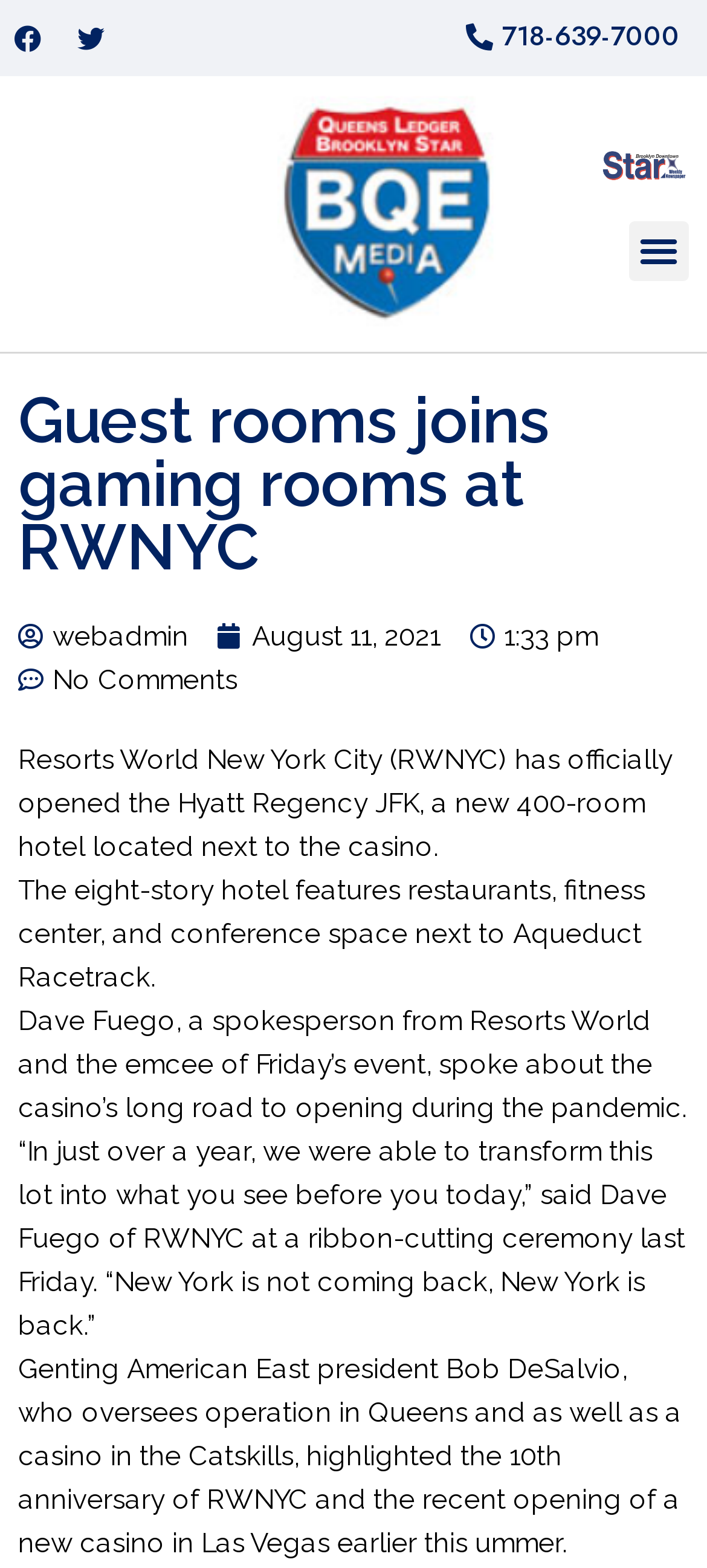Using the information from the screenshot, answer the following question thoroughly:
What is the name of the president of Genting American East?

The webpage states that Genting American East president Bob DeSalvio, who oversees operation in Queens and as well as a casino in the Catskills, highlighted the 10th anniversary of RWNYC and the recent opening of a new casino in Las Vegas earlier this summer.